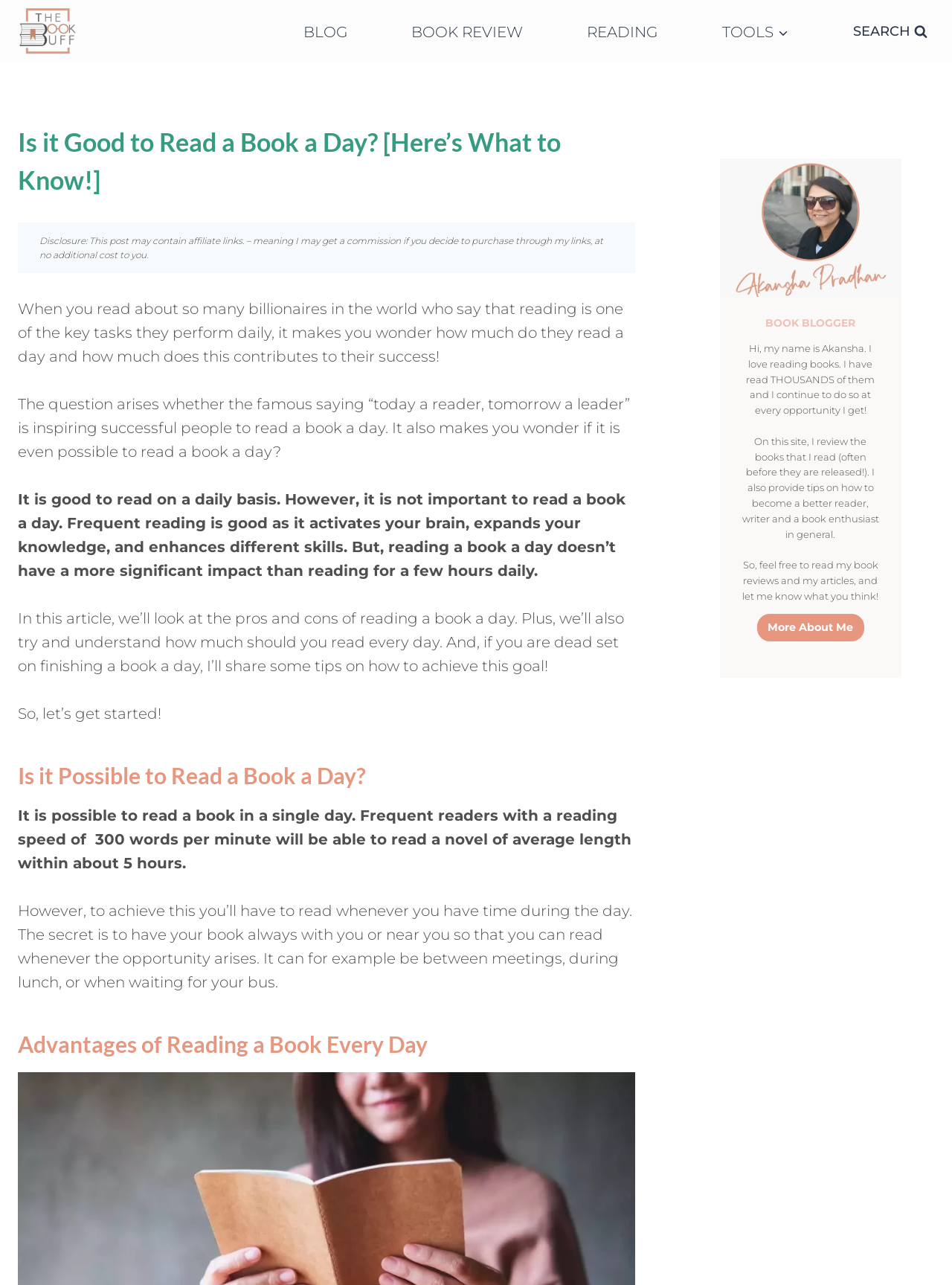Identify the bounding box coordinates for the region to click in order to carry out this instruction: "Scroll to the top of the page". Provide the coordinates using four float numbers between 0 and 1, formatted as [left, top, right, bottom].

[0.958, 0.71, 0.977, 0.724]